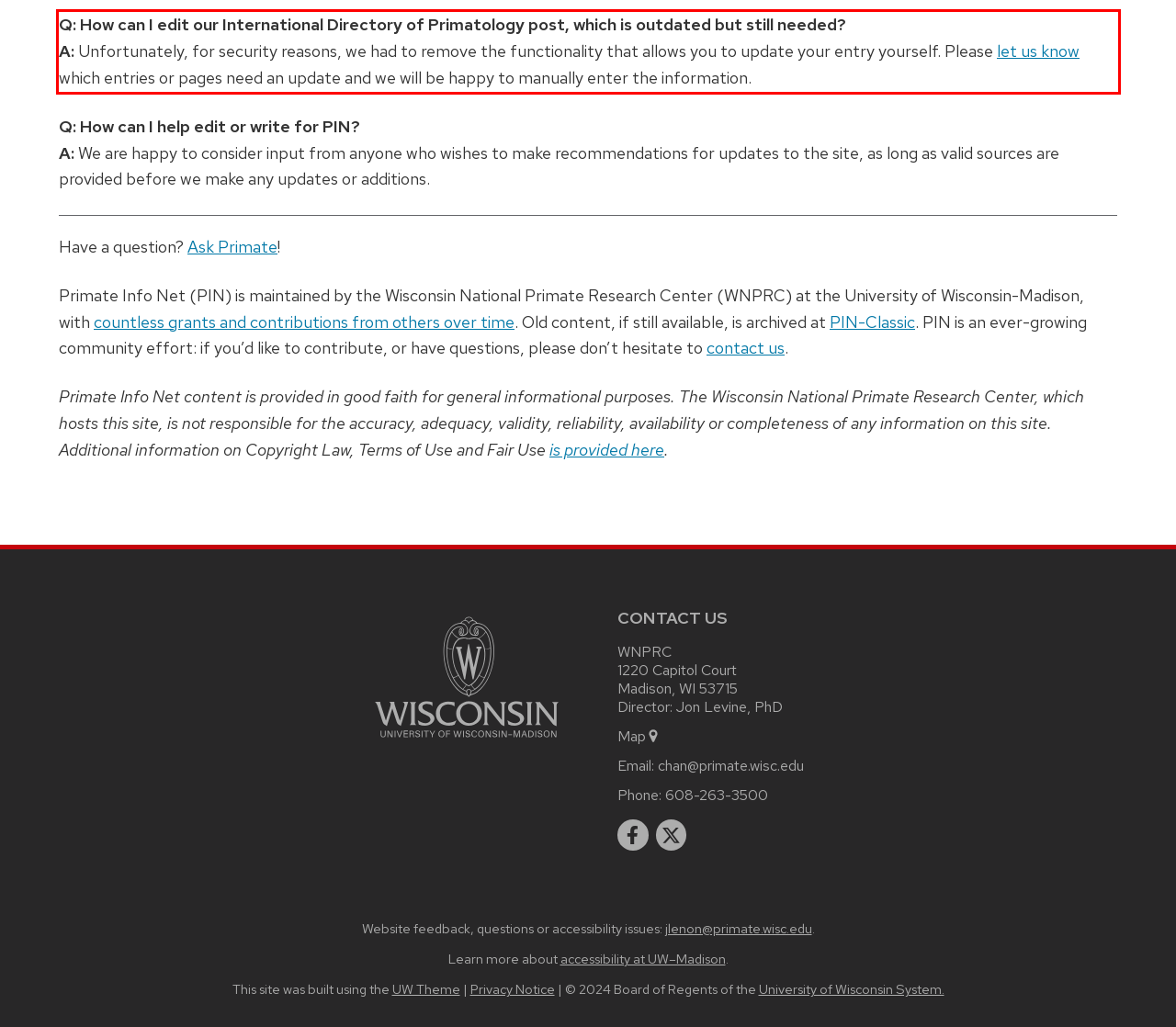Using the provided webpage screenshot, identify and read the text within the red rectangle bounding box.

Q: How can I edit our International Directory of Primatology post, which is outdated but still needed? A: Unfortunately, for security reasons, we had to remove the functionality that allows you to update your entry yourself. Please let us know which entries or pages need an update and we will be happy to manually enter the information.